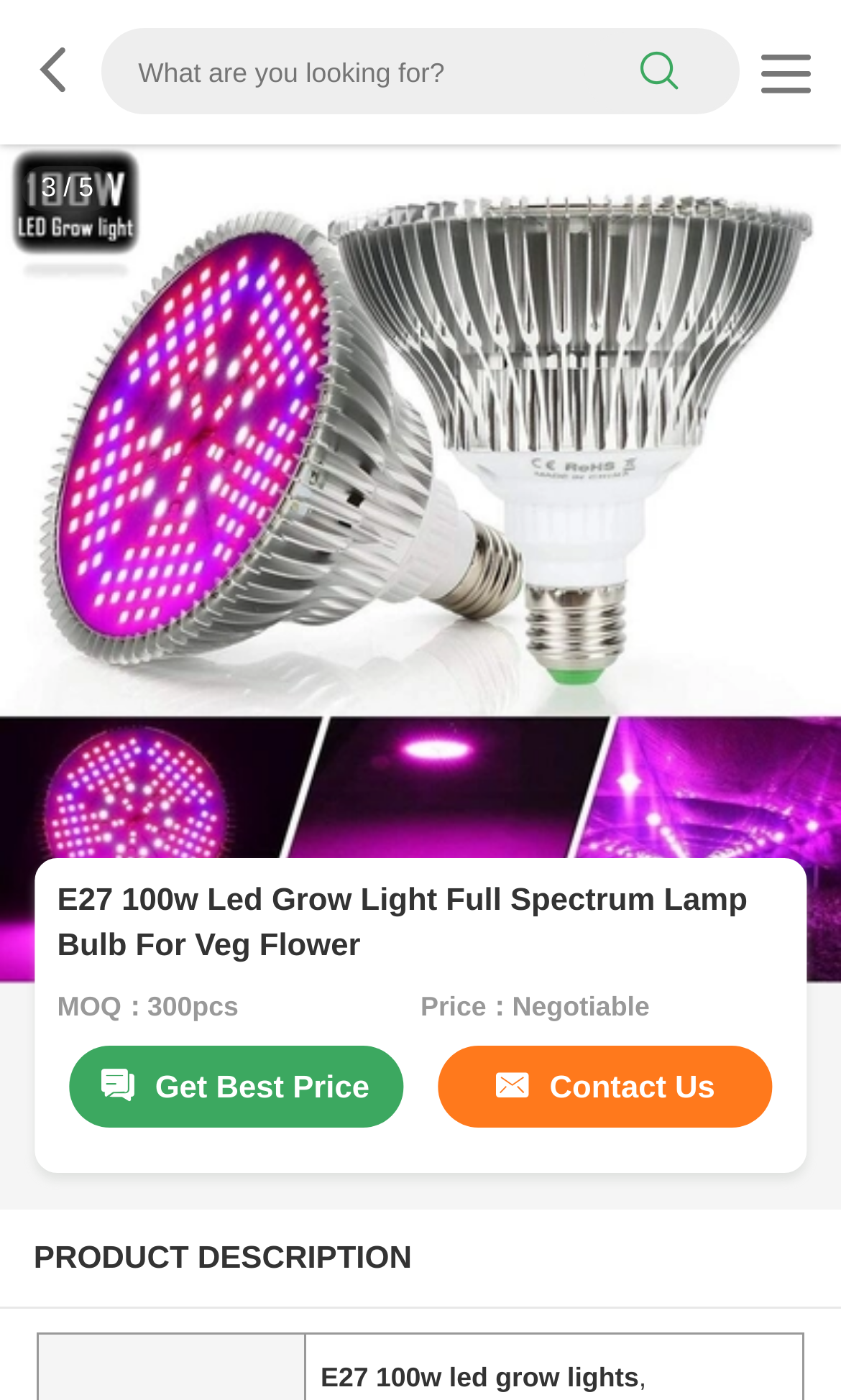Generate a comprehensive description of the webpage.

This webpage is about a product, specifically an E27 100w Led Grow Light Full Spectrum Lamp Bulb For Veg Flower. At the top left corner, there is a navigation bar with a search box and a search button. On the top right corner, there is a small icon.

Below the navigation bar, there is a large image of the product, taking up most of the width of the page. Above the image, there is a small slash symbol. To the right of the image, there is a heading with the product name, followed by two lines of text indicating the Minimum Order Quantity (MOQ) and price.

Below the product image, there are two buttons, "Get Best Price" and "Contact Us", which are aligned to the left and right, respectively. 

On the right side of the page, there is a section for leaving a message, with a text box and a "SUBMIT" button. Above this section, there is a message saying "We will call you back soon!" and a sample message that can be used as a template.

At the very bottom of the page, there is a heading "PRODUCT DESCRIPTION" followed by a subheading "E27 100w led grow lights".